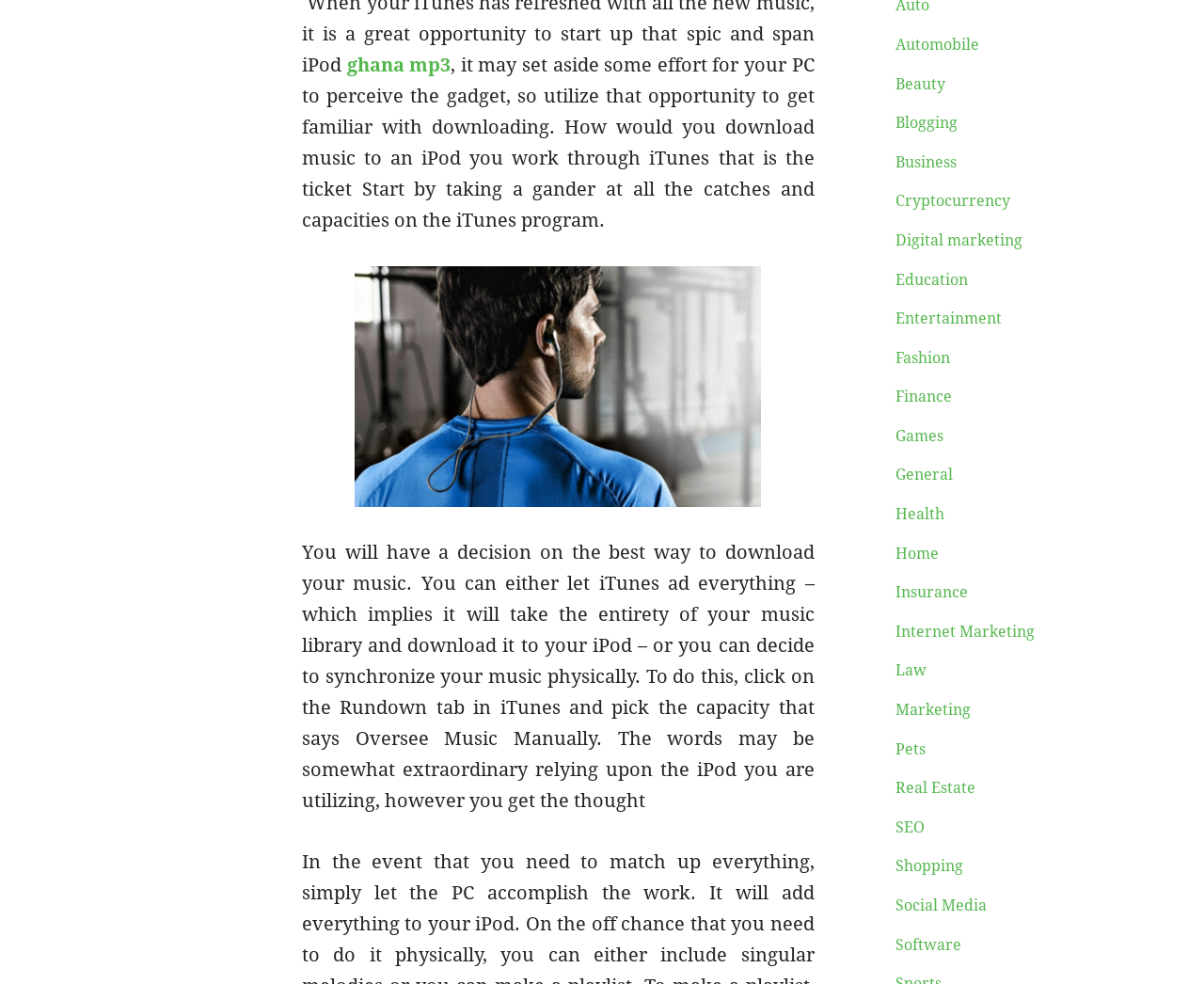Using the details in the image, give a detailed response to the question below:
What is the position of the 'Entertainment' link?

The 'Entertainment' link is located below the 'Digital marketing' link in the list of categories, and its bounding box coordinates are [0.743, 0.315, 0.832, 0.333].